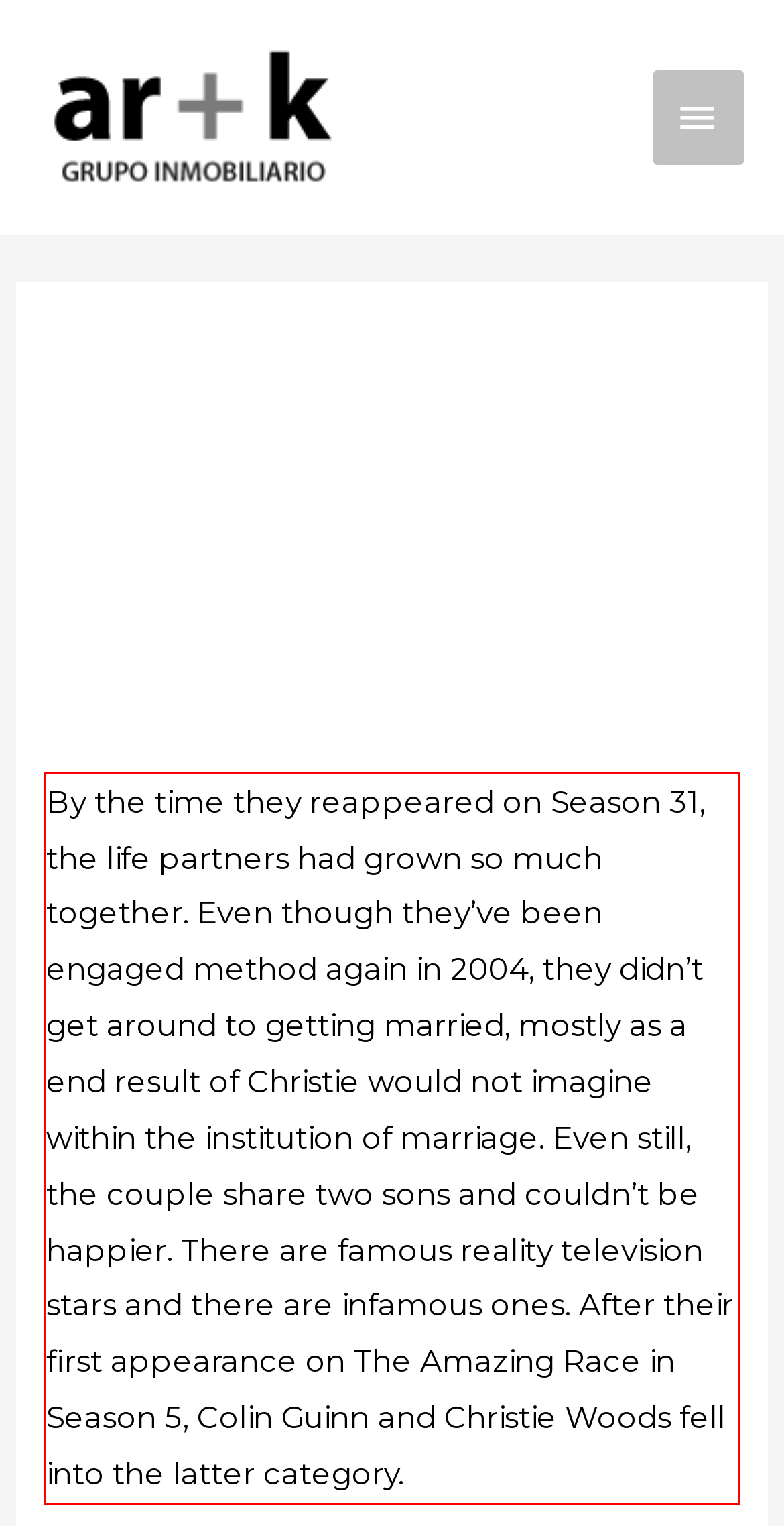Analyze the screenshot of a webpage where a red rectangle is bounding a UI element. Extract and generate the text content within this red bounding box.

By the time they reappeared on Season 31, the life partners had grown so much together. Even though they’ve been engaged method again in 2004, they didn’t get around to getting married, mostly as a end result of Christie would not imagine within the institution of marriage. Even still, the couple share two sons and couldn’t be happier. There are famous reality television stars and there are infamous ones. After their first appearance on The Amazing Race in Season 5, Colin Guinn and Christie Woods fell into the latter category.